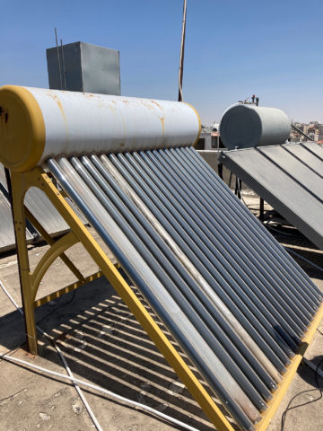Provide an in-depth description of all elements within the image.

The image depicts rooftop solar water heaters installed on an apartment building in Amman, Jordan. These systems are characterized by their relatively low-cost and simple design, employing solar power to heat water efficiently. By harnessing renewable energy, residents can significantly reduce their electricity consumption, thus lowering their utility bills. The visible structure consists of multiple glass tubes angled towards the sun, which collect solar energy, and a cylindrical tank for storing the heated water. This technology represents a crucial step in Jordan's aggressive renewable energy initiatives, reflecting the shift towards sustainable living and energy independence in urban settings.